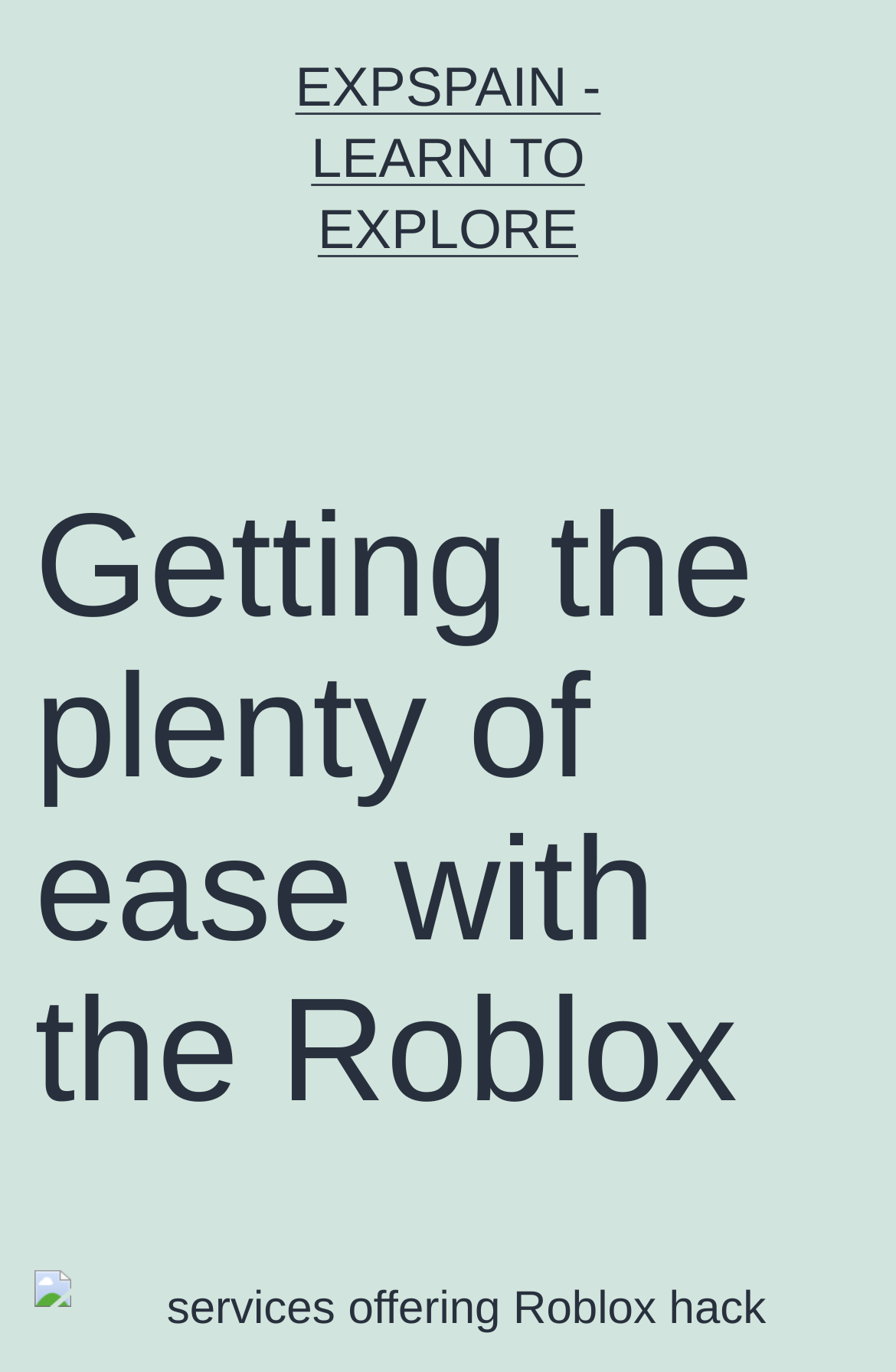Provide the bounding box coordinates, formatted as (top-left x, top-left y, bottom-right x, bottom-right y), with all values being floating point numbers between 0 and 1. Identify the bounding box of the UI element that matches the description: Expspain - Learn to Explore

[0.33, 0.041, 0.67, 0.191]